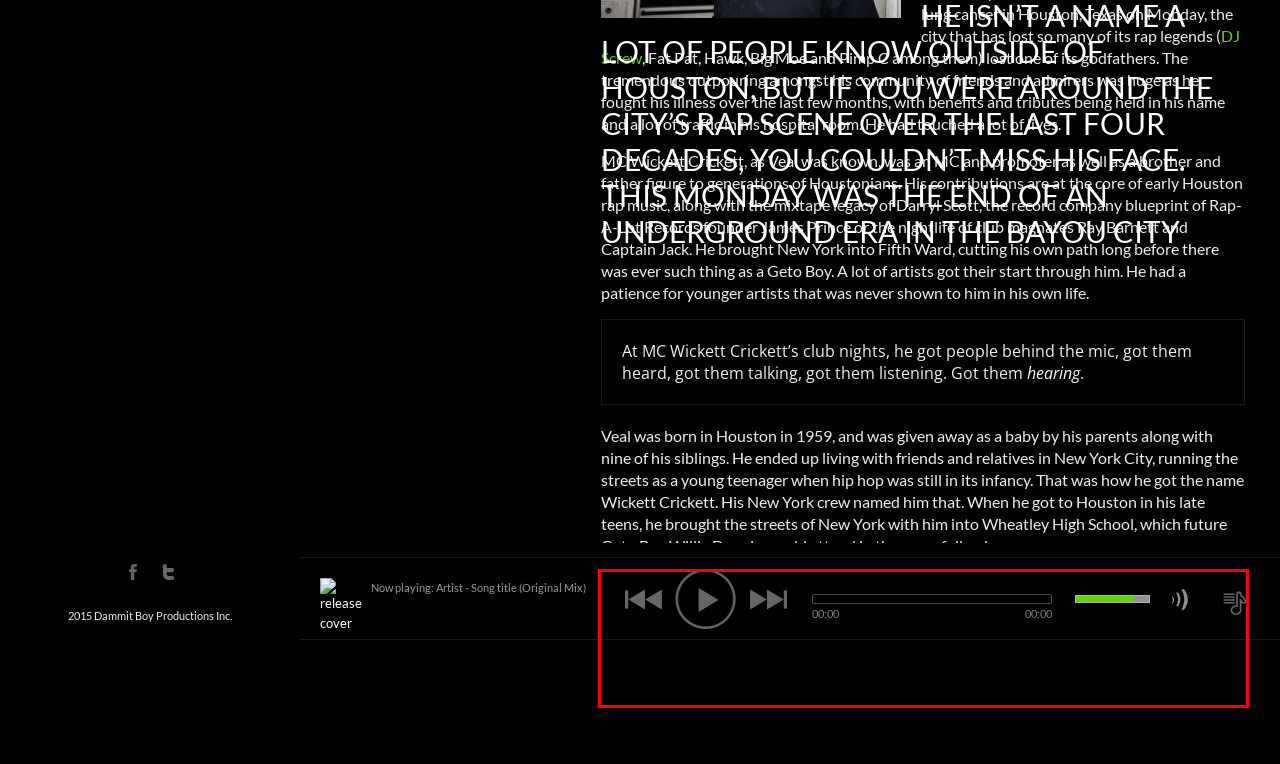Please look at the screenshot provided and find the red bounding box. Extract the text content contained within this bounding box.

He pursued rap in Houston as if it were a normal thing to pursue there. But that wasn’t yet the flavor in The Bayou City. In the clubs, there were funky bands and boogie bands. They were playing R&B, blues and zydeco, but no rap. Wickett adapted to that, and started hosting open-mic nights in the clubs, freestyling over the bands while they played. It started at a club on Kelly Street in Fifth Ward called The Fresh Connection, and he eventually started hosting nights all around town.